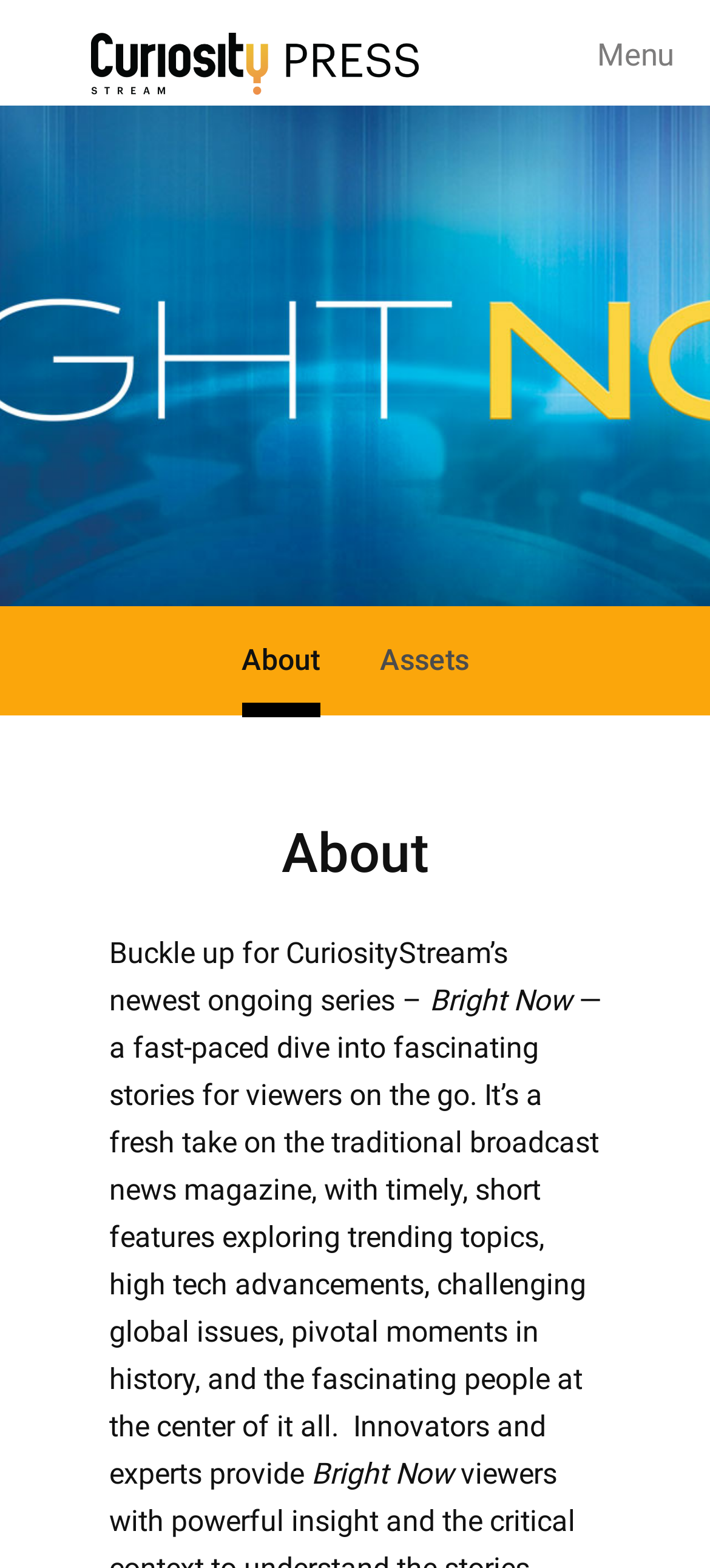Answer this question in one word or a short phrase: What type of features are explored in Bright Now?

Trending topics, high tech advancements, global issues, history, and people